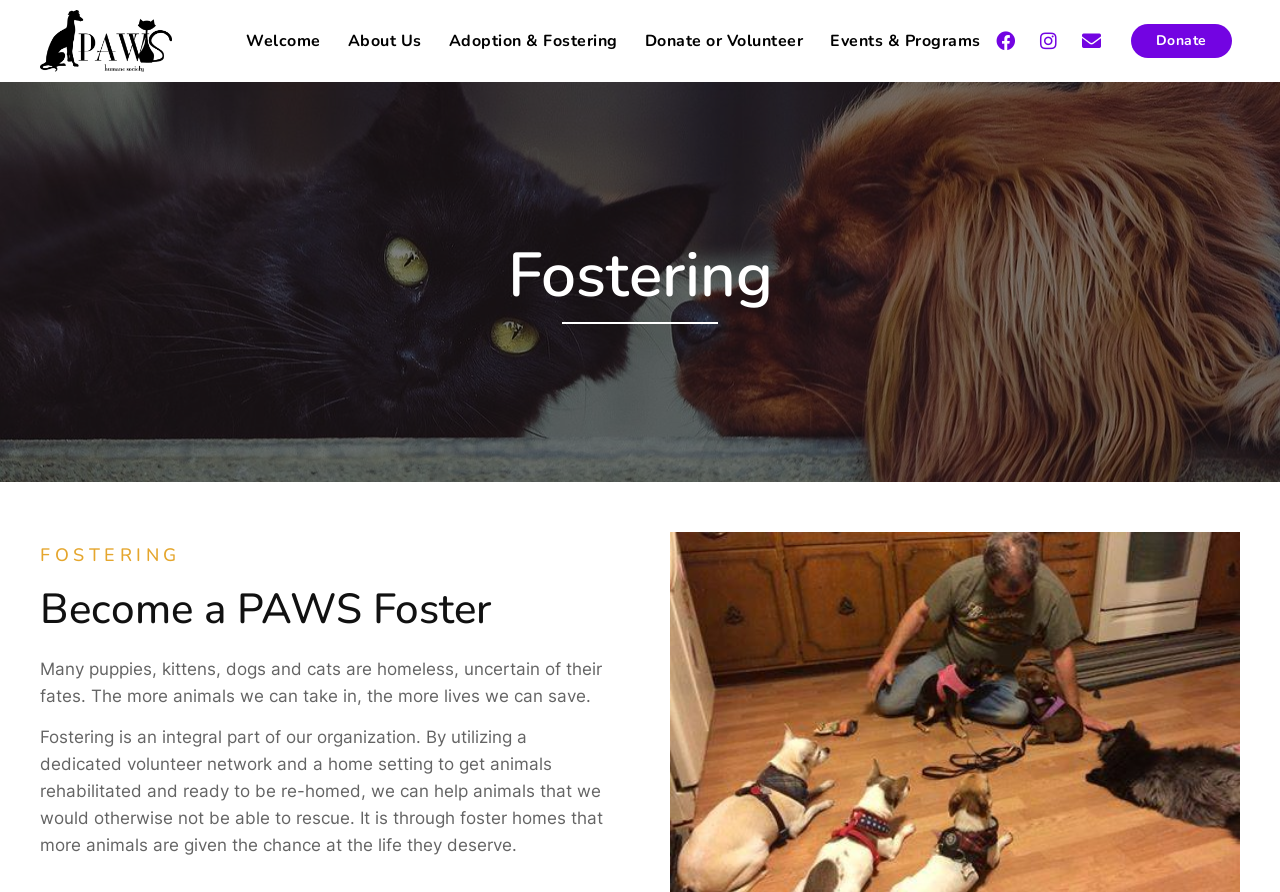Kindly determine the bounding box coordinates for the area that needs to be clicked to execute this instruction: "Click on the 'Become a PAWS Foster' heading".

[0.031, 0.655, 0.477, 0.713]